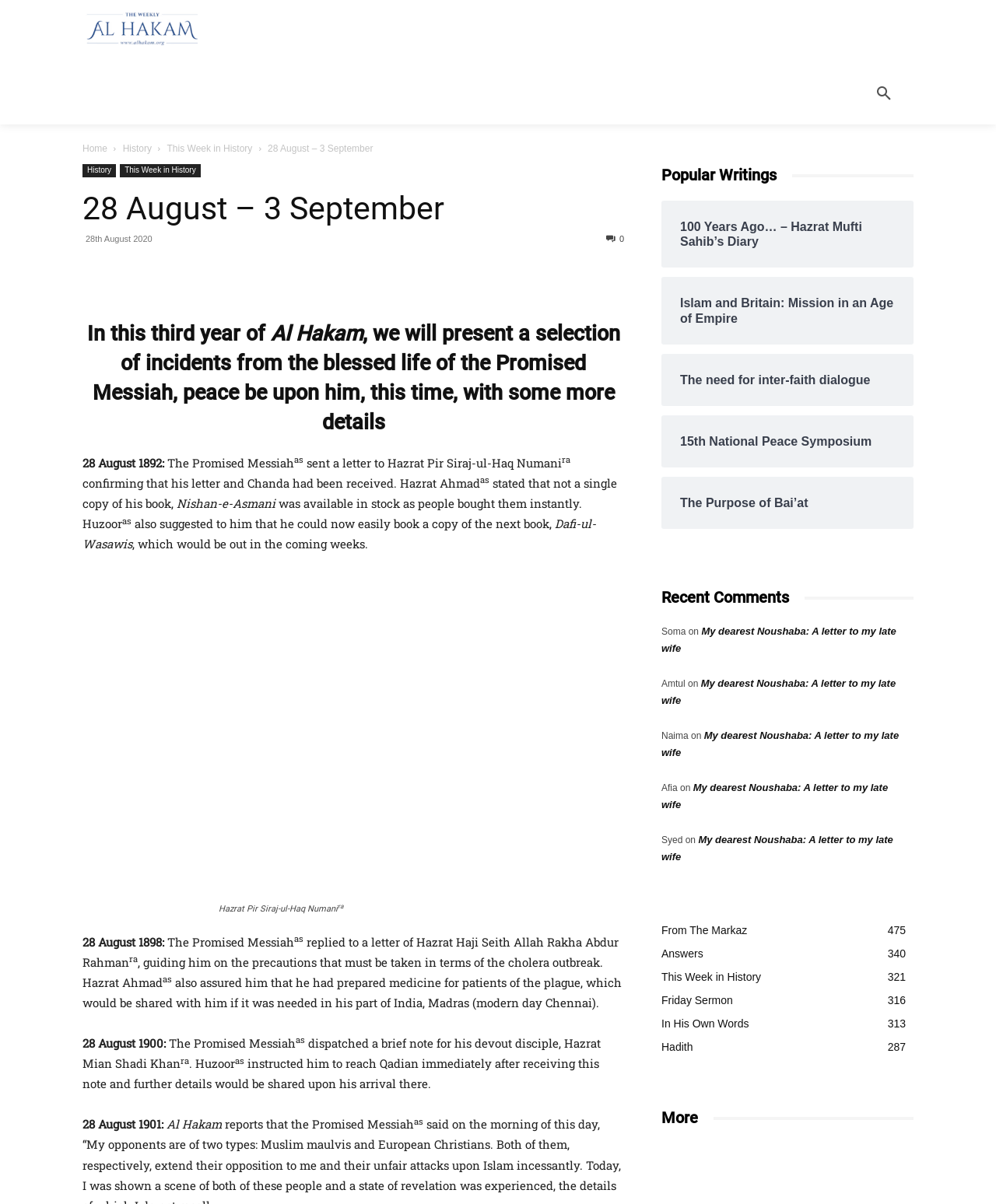Given the element description AlhakamAl hakam newspaper, specify the bounding box coordinates of the corresponding UI element in the format (top-left x, top-left y, bottom-right x, bottom-right y). All values must be between 0 and 1.

[0.081, 0.009, 0.198, 0.039]